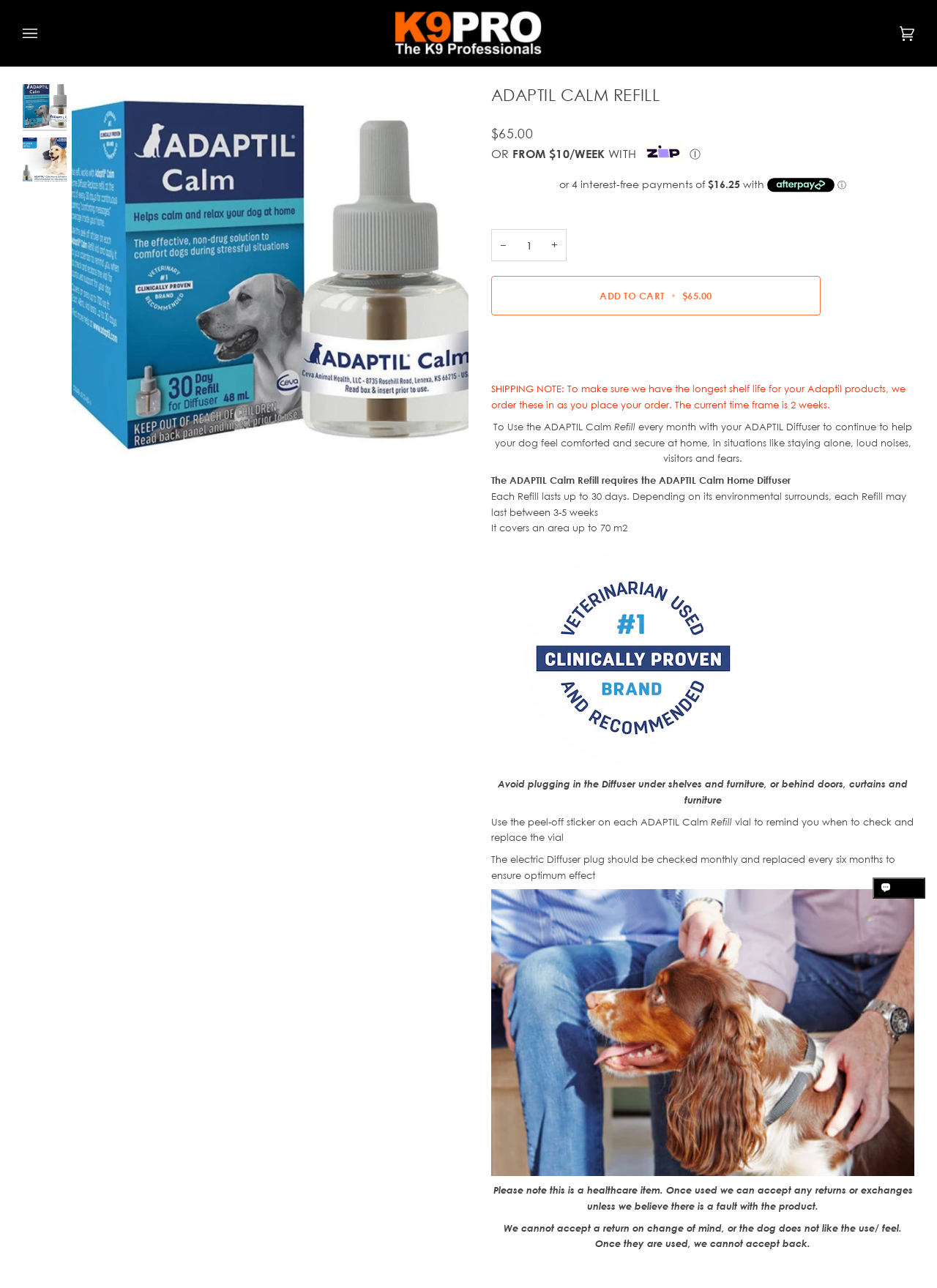Look at the image and write a detailed answer to the question: 
How often should the electric Diffuser plug be replaced?

The webpage mentions that the electric Diffuser plug should be checked monthly and replaced every six months to ensure optimum effect.